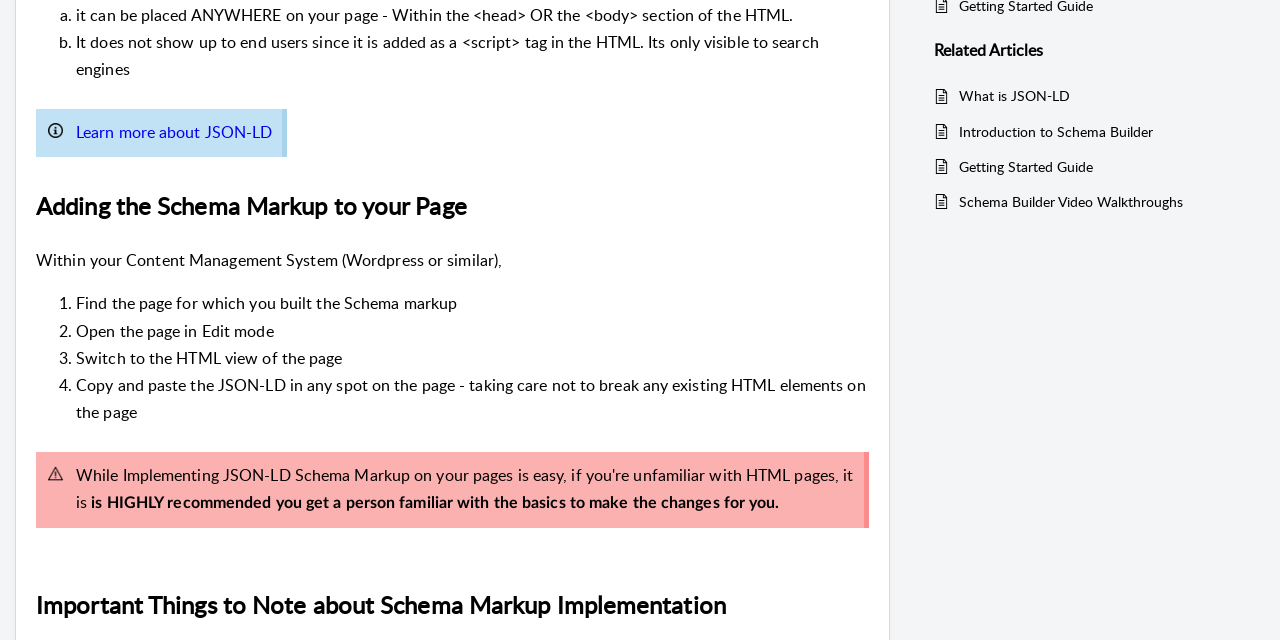Extract the bounding box coordinates for the HTML element that matches this description: "Privacy Policy". The coordinates should be four float numbers between 0 and 1, i.e., [left, top, right, bottom].

None